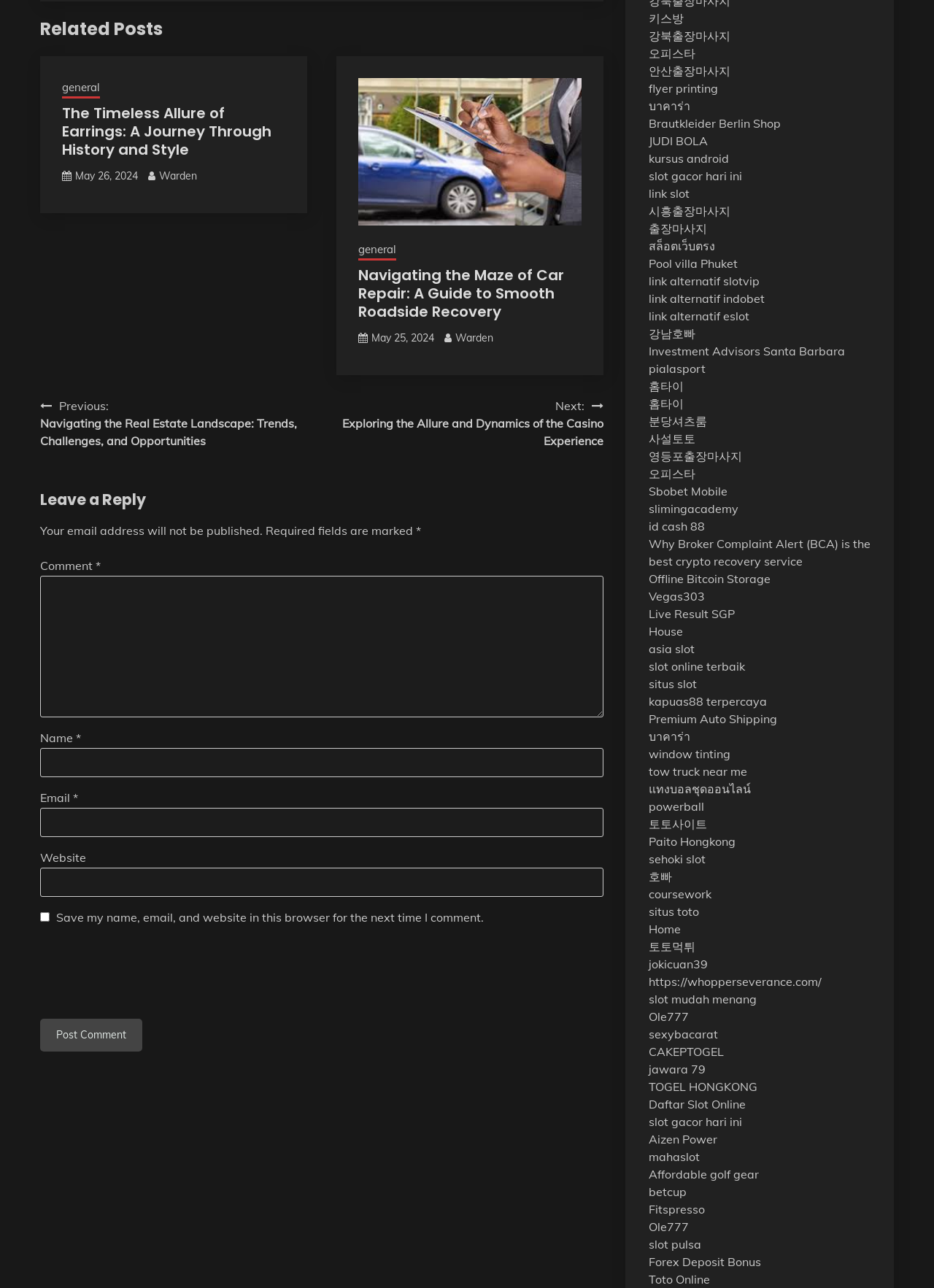Can you find the bounding box coordinates for the UI element given this description: "Forex Deposit Bonus"? Provide the coordinates as four float numbers between 0 and 1: [left, top, right, bottom].

[0.694, 0.974, 0.815, 0.985]